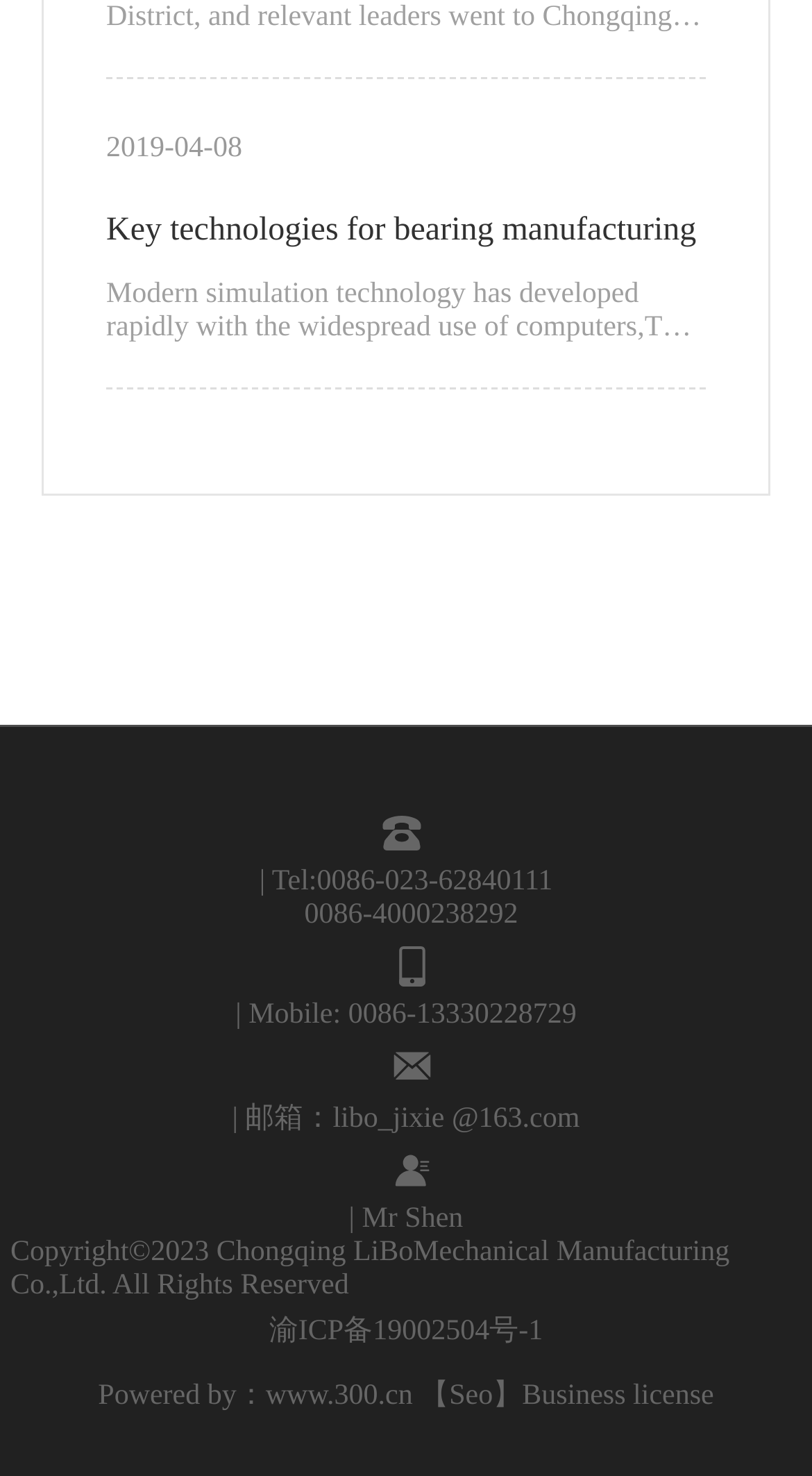Show the bounding box coordinates for the HTML element as described: "| Mobile: 0086-13330228729".

[0.29, 0.677, 0.71, 0.698]